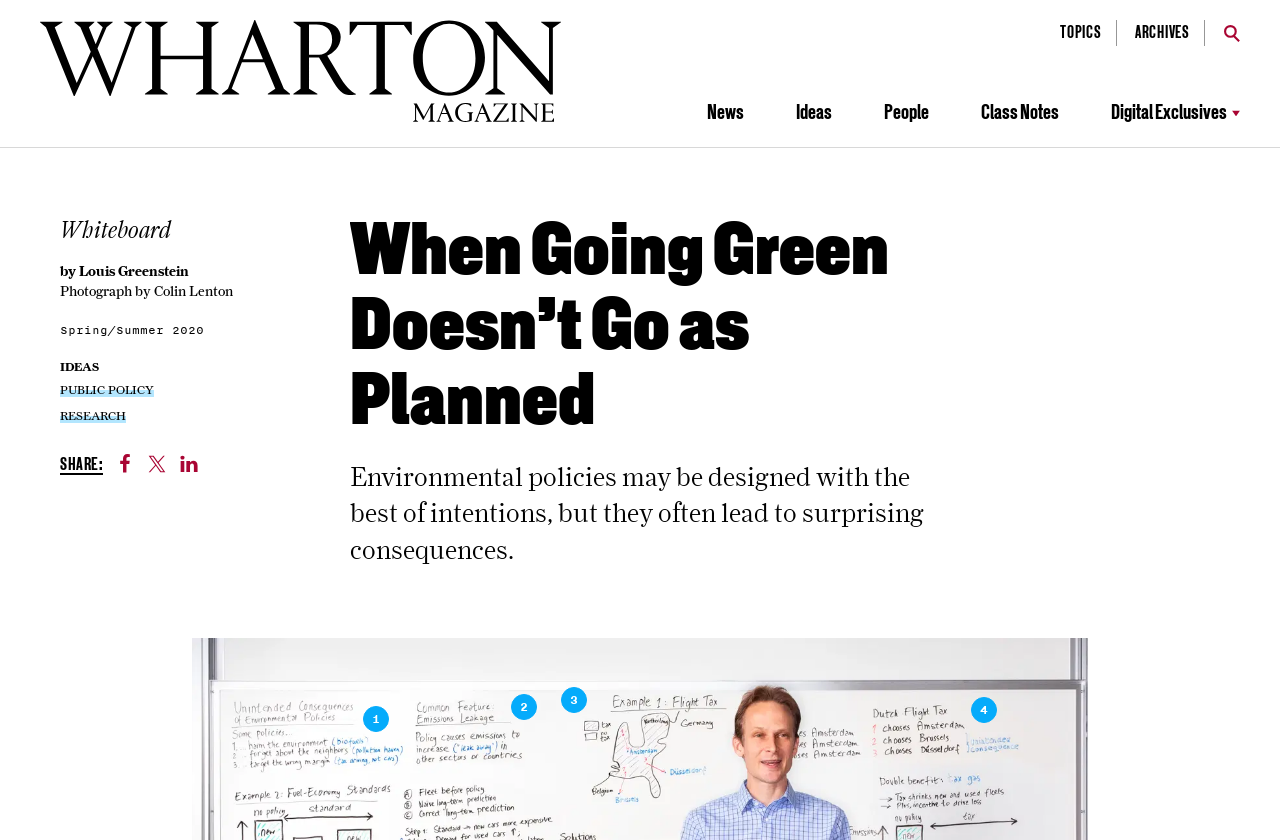Please provide a comprehensive response to the question below by analyzing the image: 
What is the name of the magazine?

The name of the magazine can be found at the top left corner of the webpage, where it says 'Wharton Magazine' in a link format.